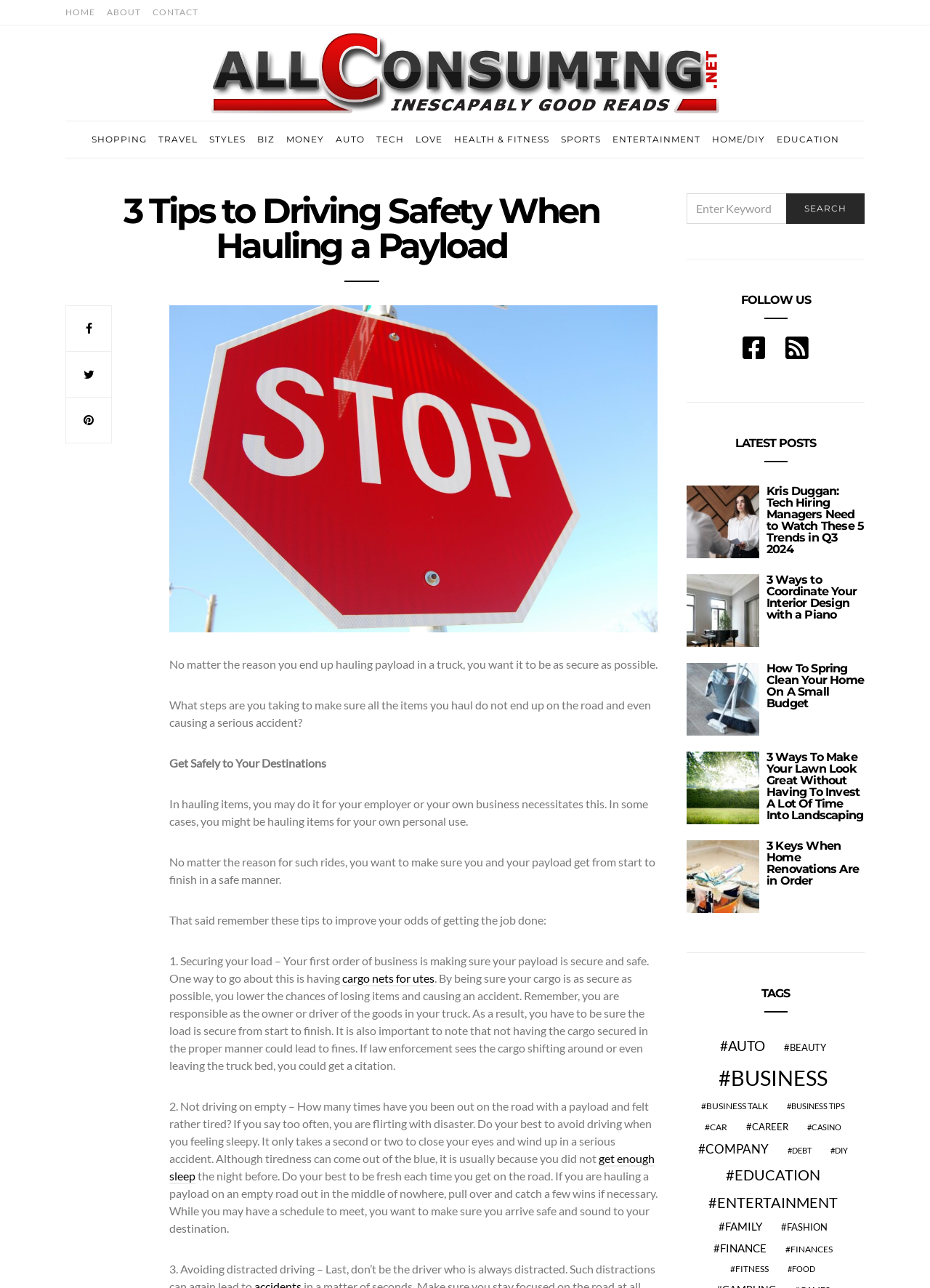How many latest posts are displayed on the webpage?
Look at the webpage screenshot and answer the question with a detailed explanation.

The webpage displays four latest posts, each with a heading and a link, which suggests that the webpage is a blog or news website that regularly updates its content.